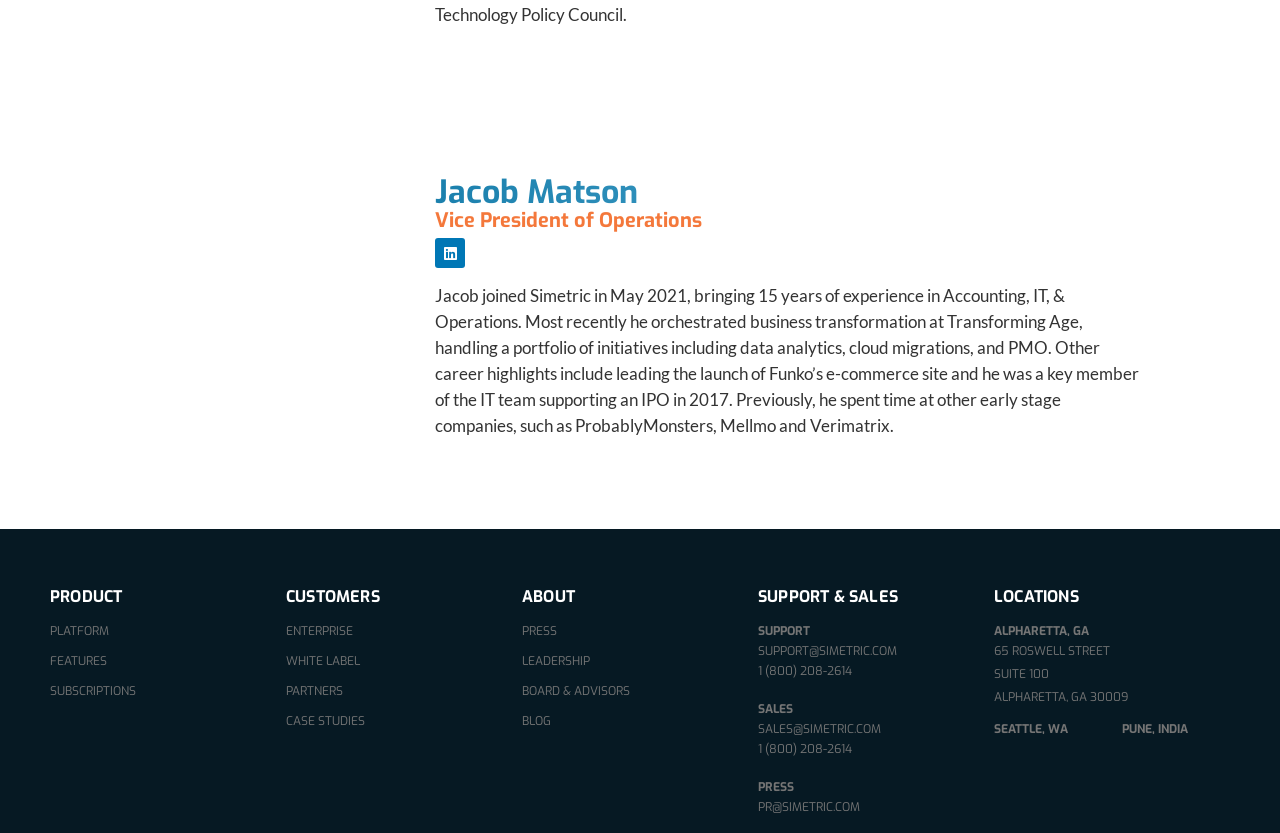What are the main categories on the webpage?
Please provide a comprehensive answer based on the information in the image.

The webpage has multiple headings, including 'PRODUCT', 'CUSTOMERS', 'ABOUT', 'SUPPORT & SALES', and 'LOCATIONS', which appear to be the main categories or sections of the webpage.